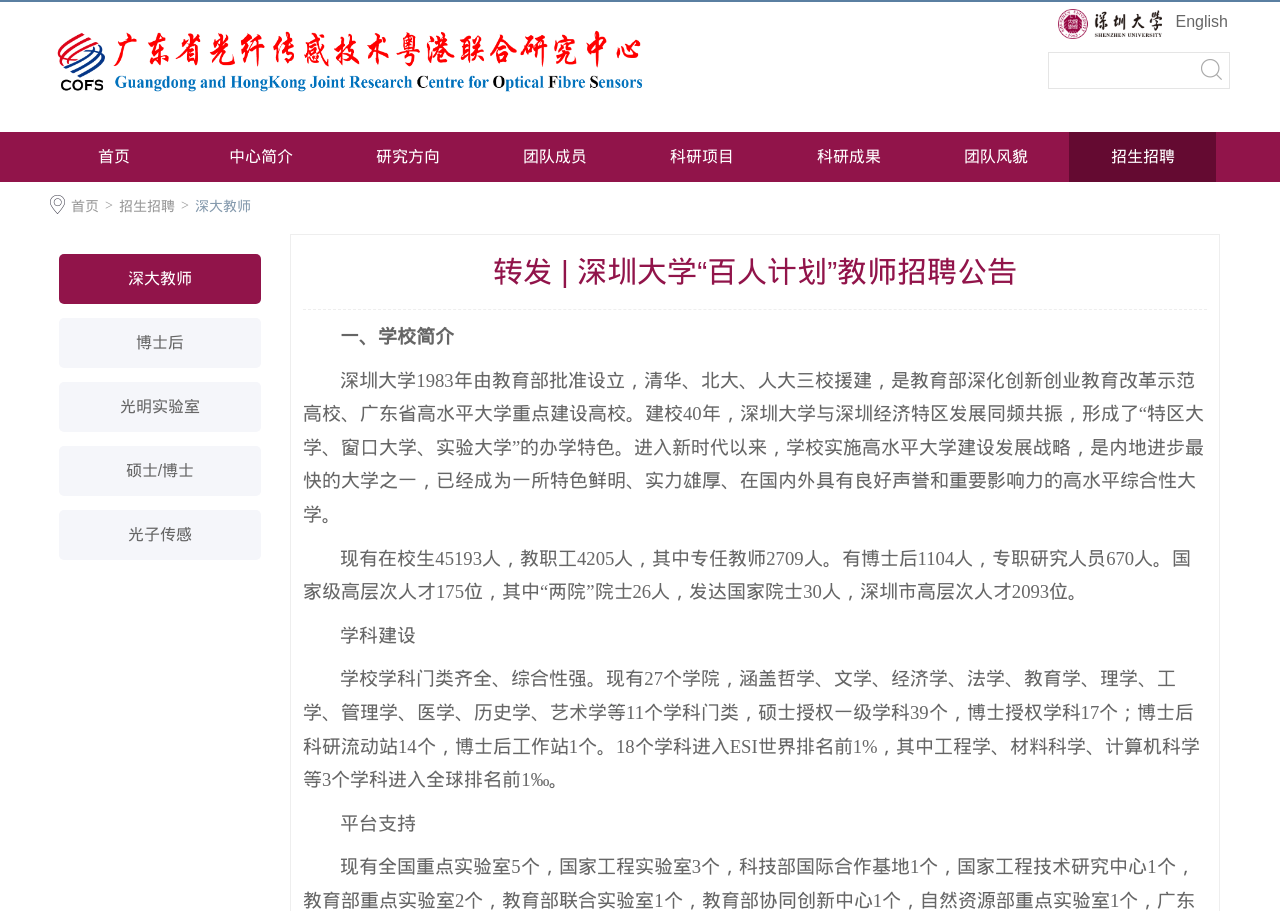Identify the coordinates of the bounding box for the element that must be clicked to accomplish the instruction: "Click the '首页' link".

[0.031, 0.145, 0.146, 0.2]